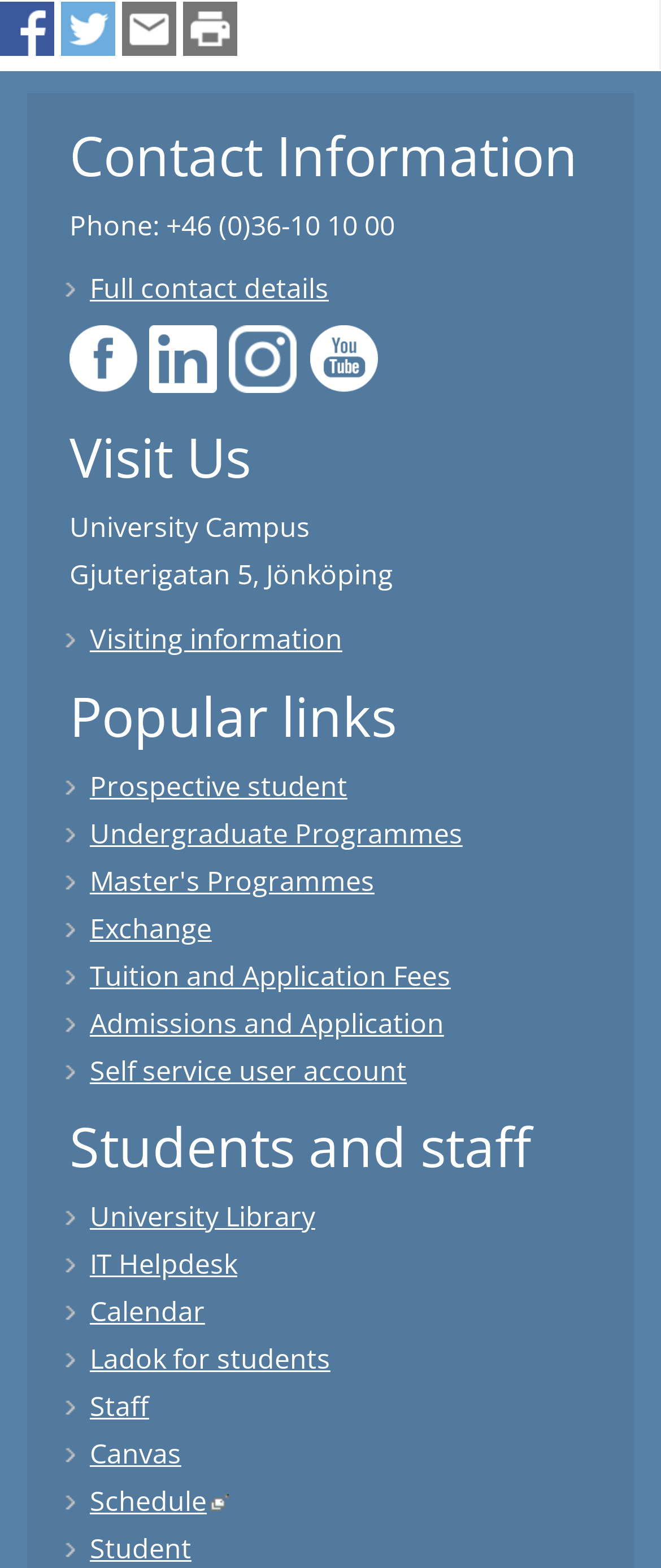Refer to the image and offer a detailed explanation in response to the question: What is the name of the library at the university?

I found the name of the library by looking at the 'Students and staff' section, where it is listed as 'University Library'.